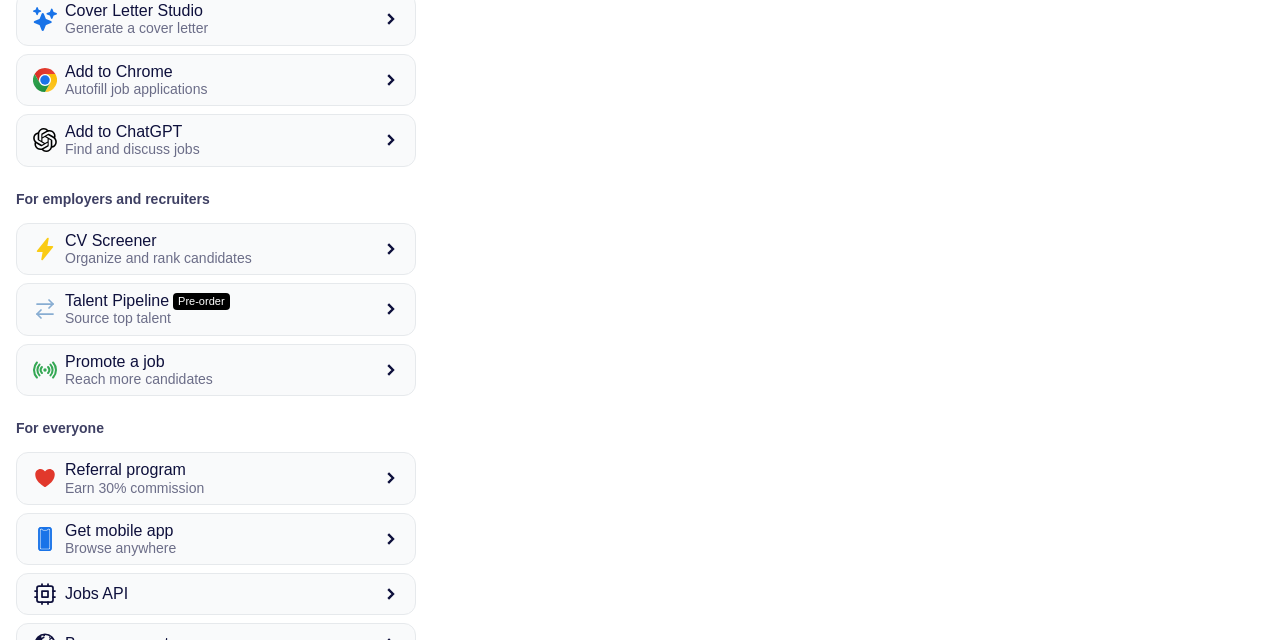Identify the bounding box for the UI element described as: "[Suggestion] Stamping out fleets.". Ensure the coordinates are four float numbers between 0 and 1, formatted as [left, top, right, bottom].

None